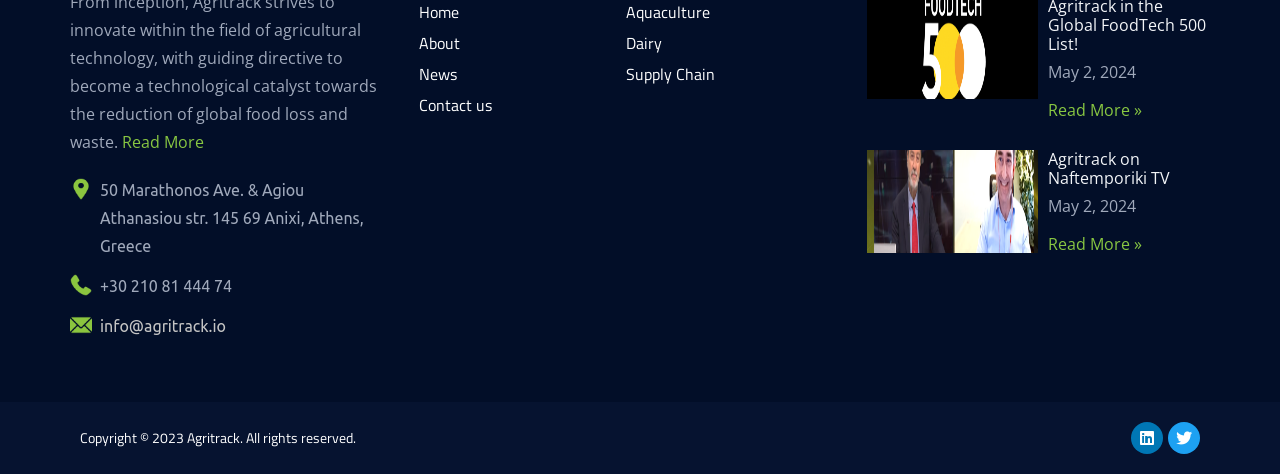Show the bounding box coordinates of the region that should be clicked to follow the instruction: "Contact us."

[0.327, 0.189, 0.481, 0.254]